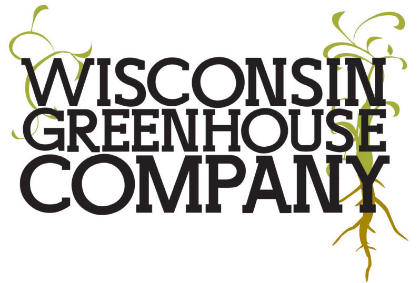Is the company name written in lowercase letters?
Utilize the image to construct a detailed and well-explained answer.

The caption states that the company name is written in 'large, uppercase letters', emphasizing its identity, which means it is not written in lowercase letters.